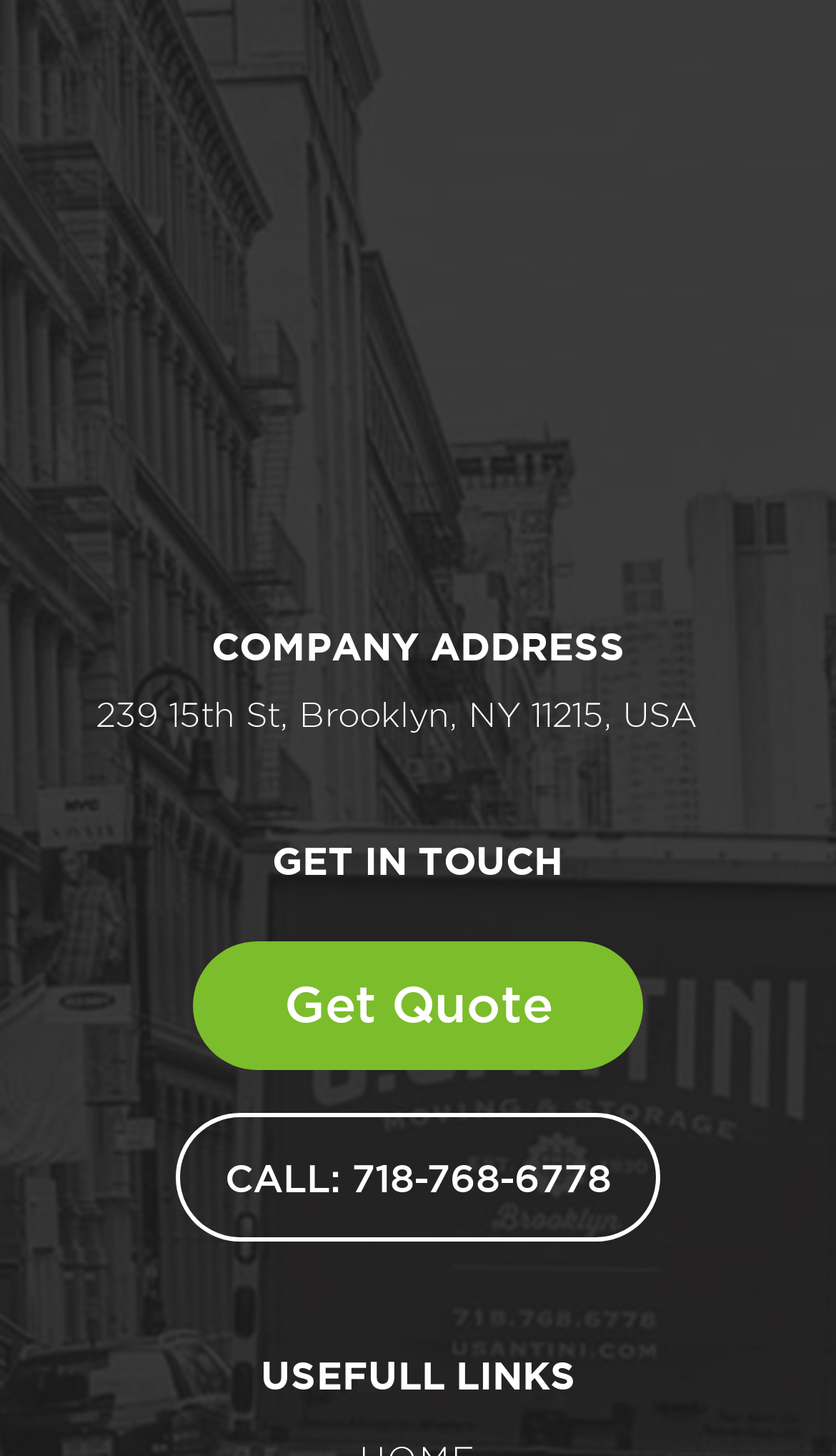With reference to the screenshot, provide a detailed response to the question below:
How many social media links are there?

I counted the number of social media links by looking at the links with the text 'Socials Link-1', 'Socials Link-2', 'Socials Link-3', and 'Socials Link-4', each with a corresponding socials logo image.